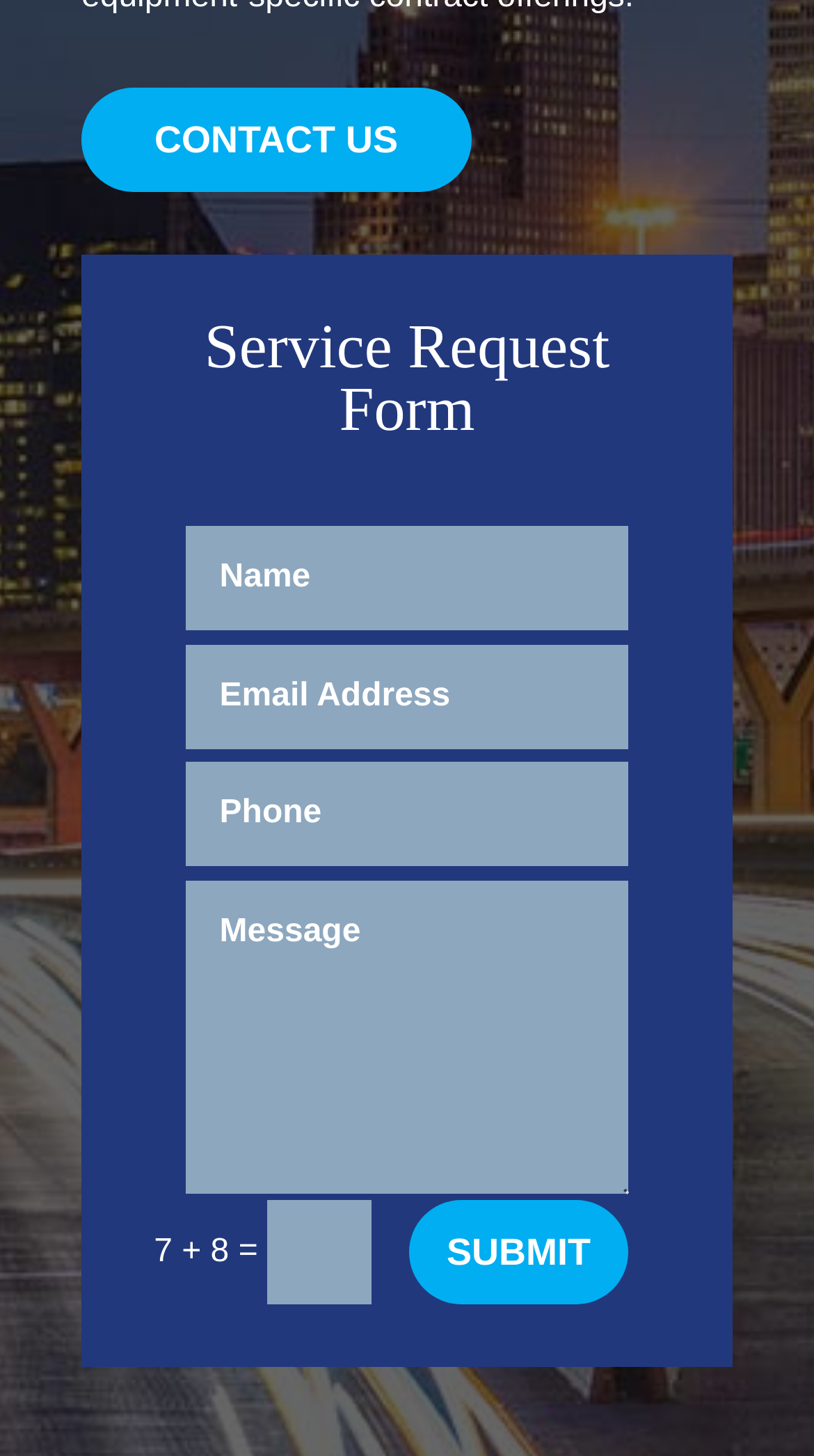How many characters are in the 'CONTACT US' link?
Based on the visual details in the image, please answer the question thoroughly.

By counting the characters in the link text 'CONTACT US 5', I arrive at a total of 10 characters.